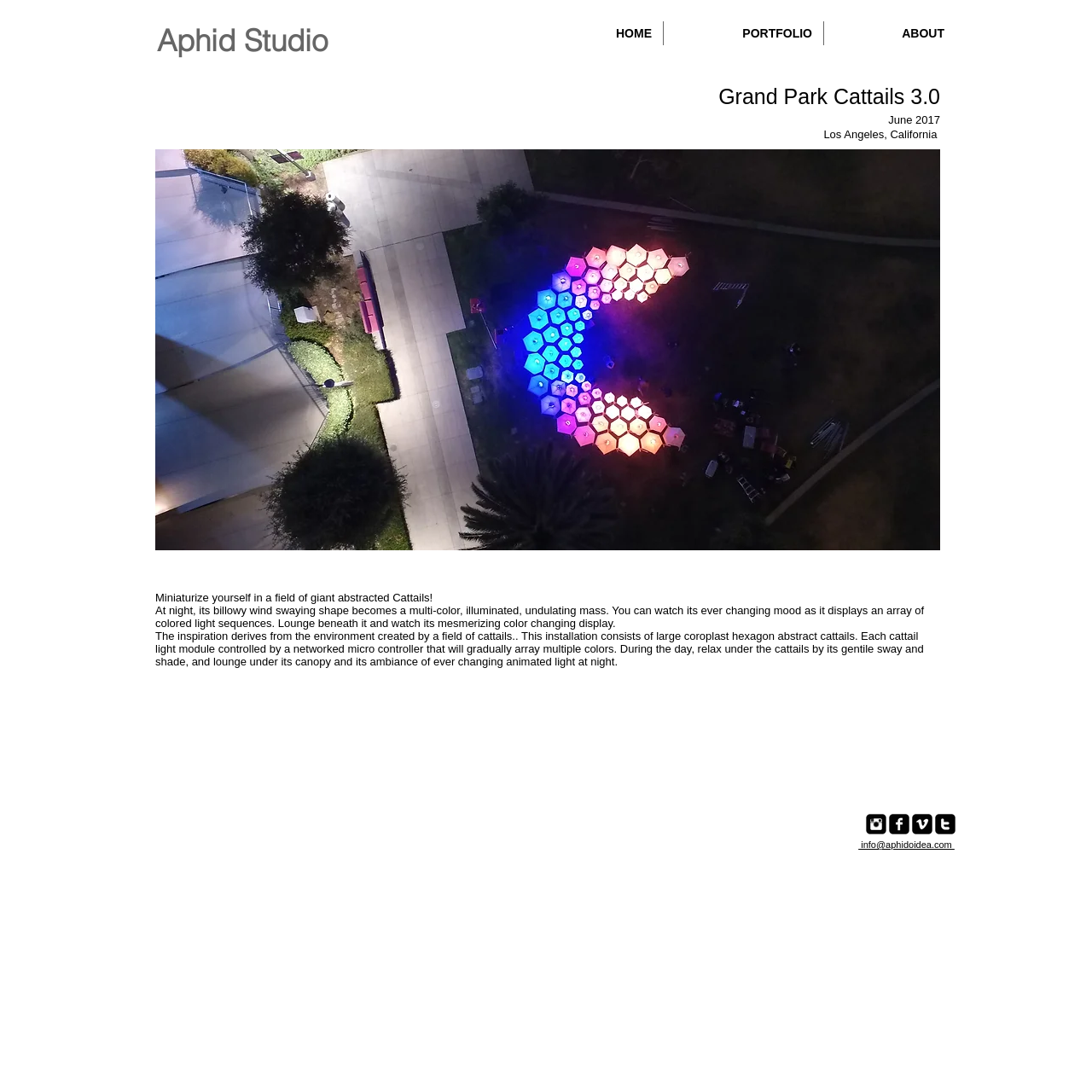Using the elements shown in the image, answer the question comprehensively: What is the email address for contact?

The email address for contact can be found at the bottom of the webpage, where it says 'info@aphidoidea.com' in a link element.